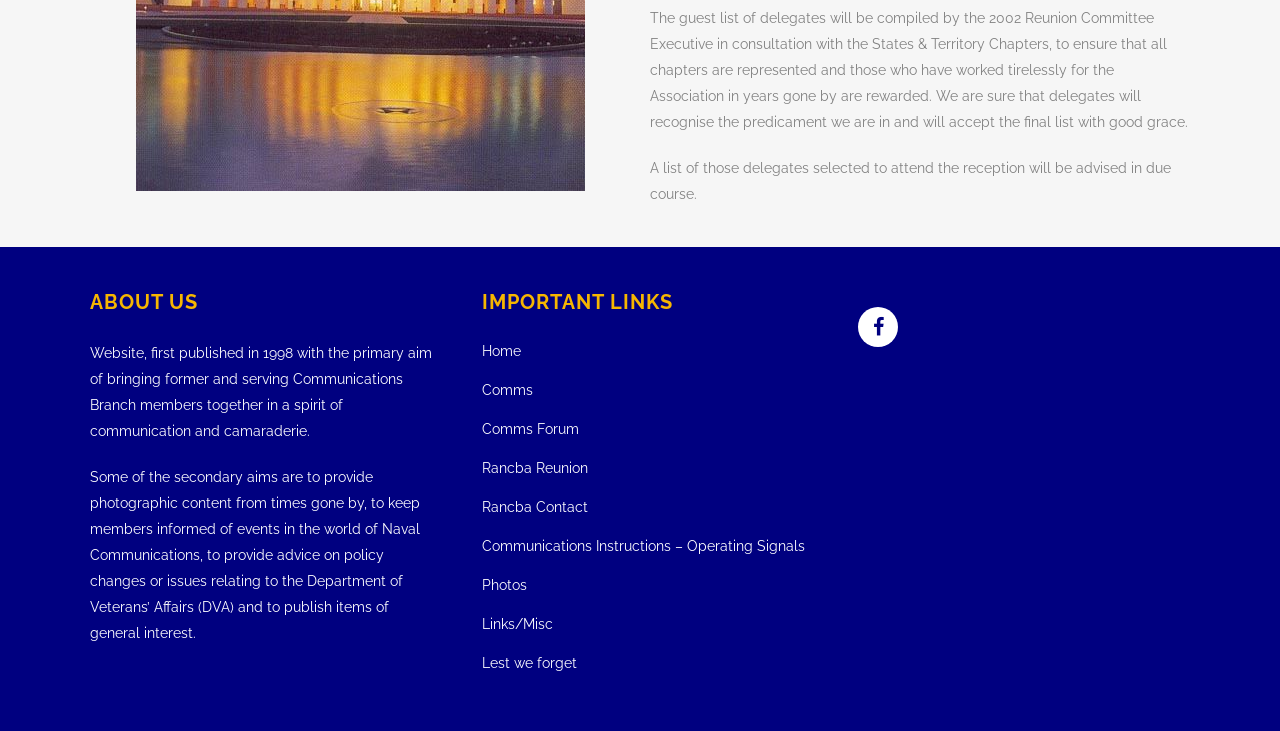Determine the bounding box for the described HTML element: "Lest we forget". Ensure the coordinates are four float numbers between 0 and 1 in the format [left, top, right, bottom].

[0.376, 0.893, 0.639, 0.923]